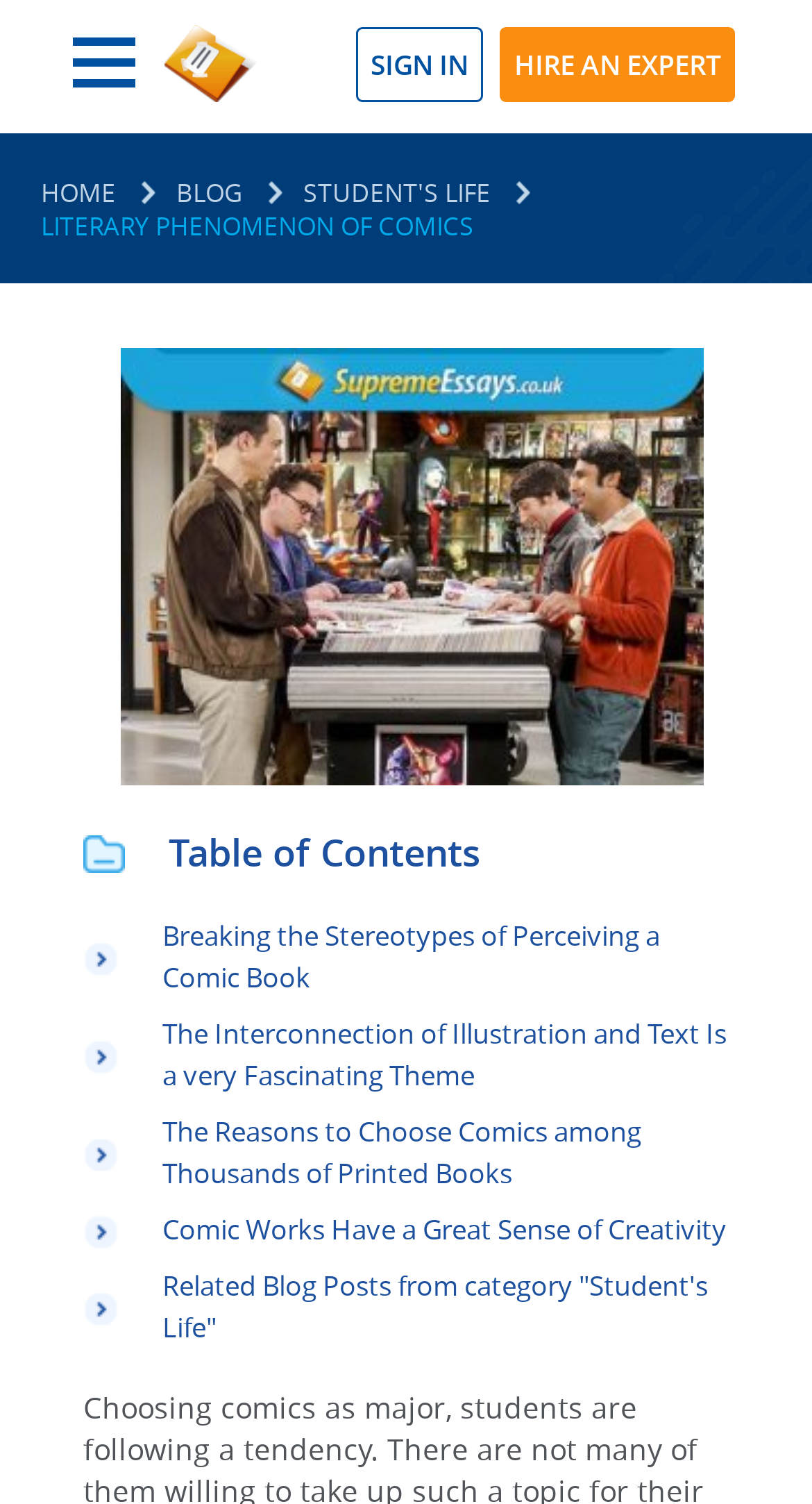Determine the bounding box coordinates for the area that needs to be clicked to fulfill this task: "Sign in to the website". The coordinates must be given as four float numbers between 0 and 1, i.e., [left, top, right, bottom].

[0.456, 0.03, 0.577, 0.055]